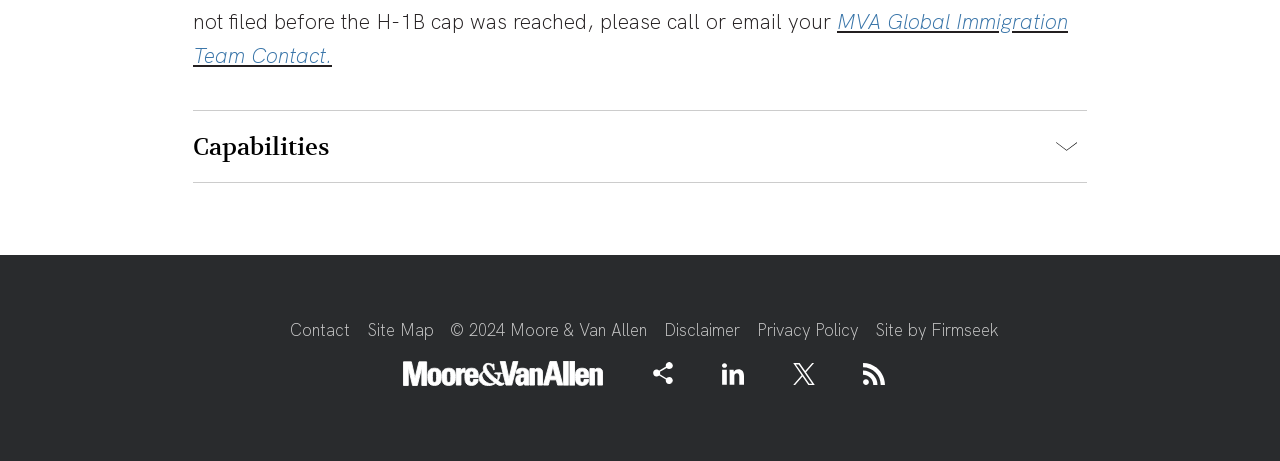Show the bounding box coordinates of the region that should be clicked to follow the instruction: "View capabilities."

[0.151, 0.287, 0.258, 0.354]